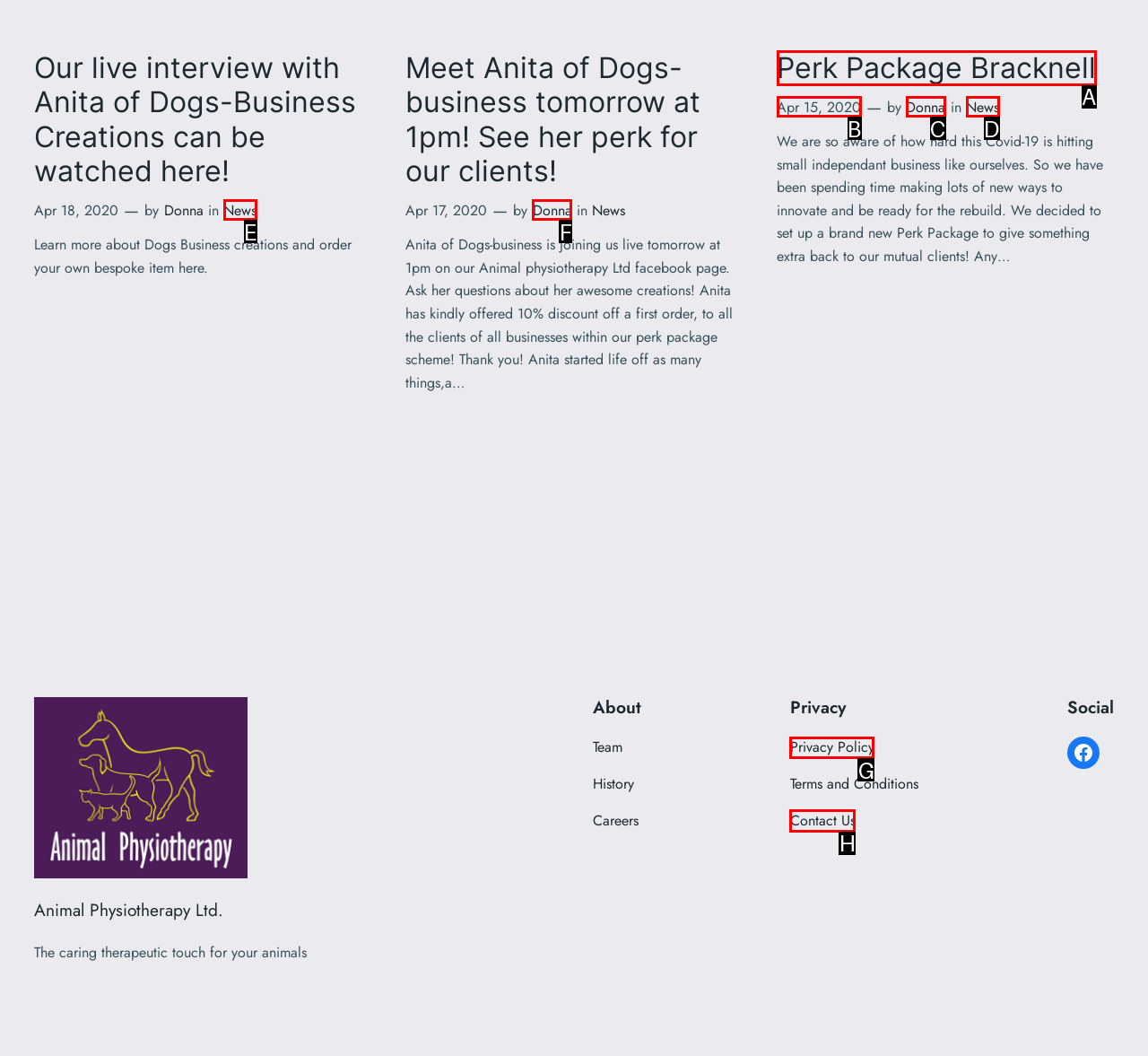With the description: Privacy Policy, find the option that corresponds most closely and answer with its letter directly.

G